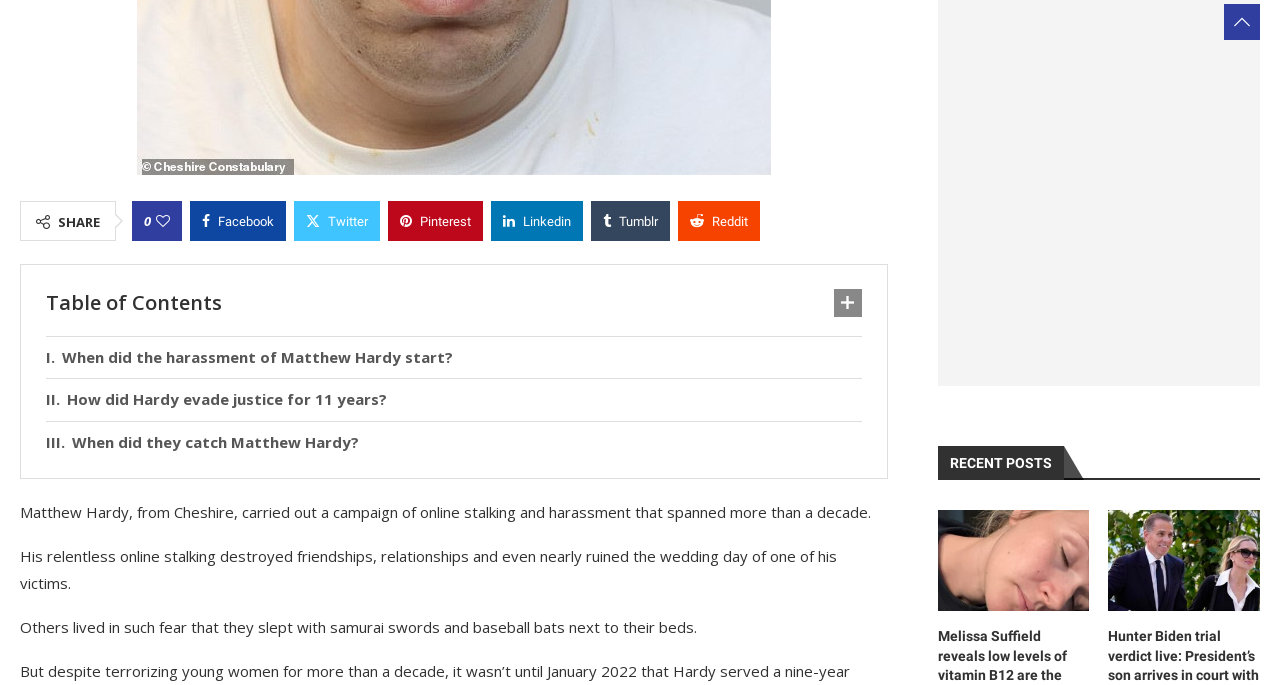Please locate the bounding box coordinates of the element that should be clicked to achieve the given instruction: "Read about Matthew Hardy's harassment case".

[0.036, 0.491, 0.673, 0.552]